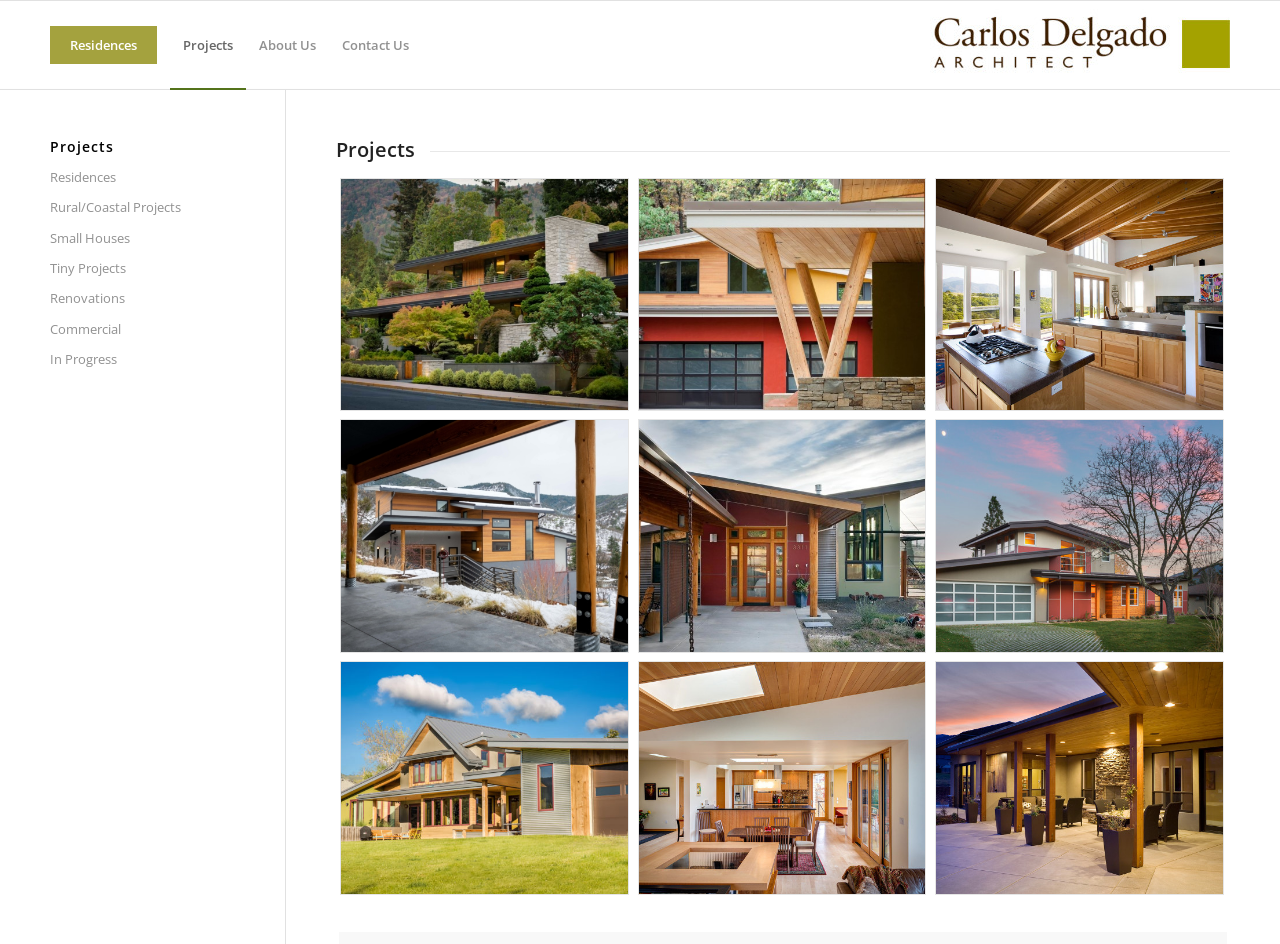Please answer the following query using a single word or phrase: 
How many project categories are listed on the webpage?

8